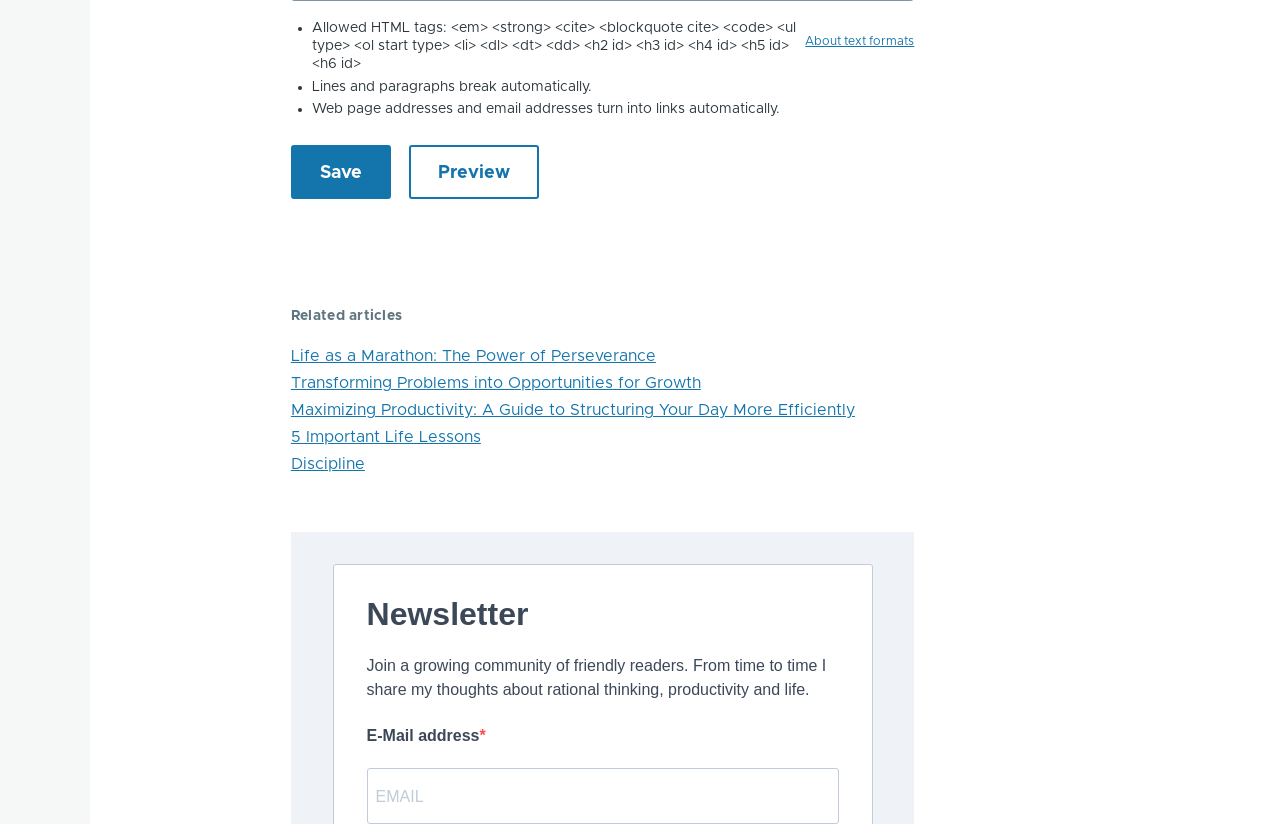Find the bounding box coordinates of the area to click in order to follow the instruction: "Click the 'Save' button".

[0.227, 0.176, 0.305, 0.242]